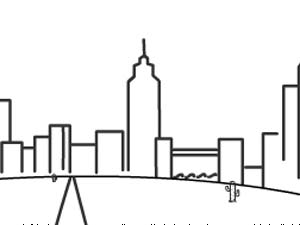Provide a thorough description of the contents of the image.

The image depicts a minimalist illustration of a city skyline, likely representing New York City, considering the context of the surrounding text. The drawing features iconic architectural elements such as tall buildings and the distinctive outline of the Empire State Building, which is prominent in many skyline representations of the city. The scene captures a sense of urban life, with a hint of stylized simplicity, possibly aimed at evoking the hustle and bustle often associated with city living. This imagery complements the narrative discussing various dining options in the city, such as Burritoville and Chipotle Grill, highlighting the vibrant culinary landscape available to those on the go.